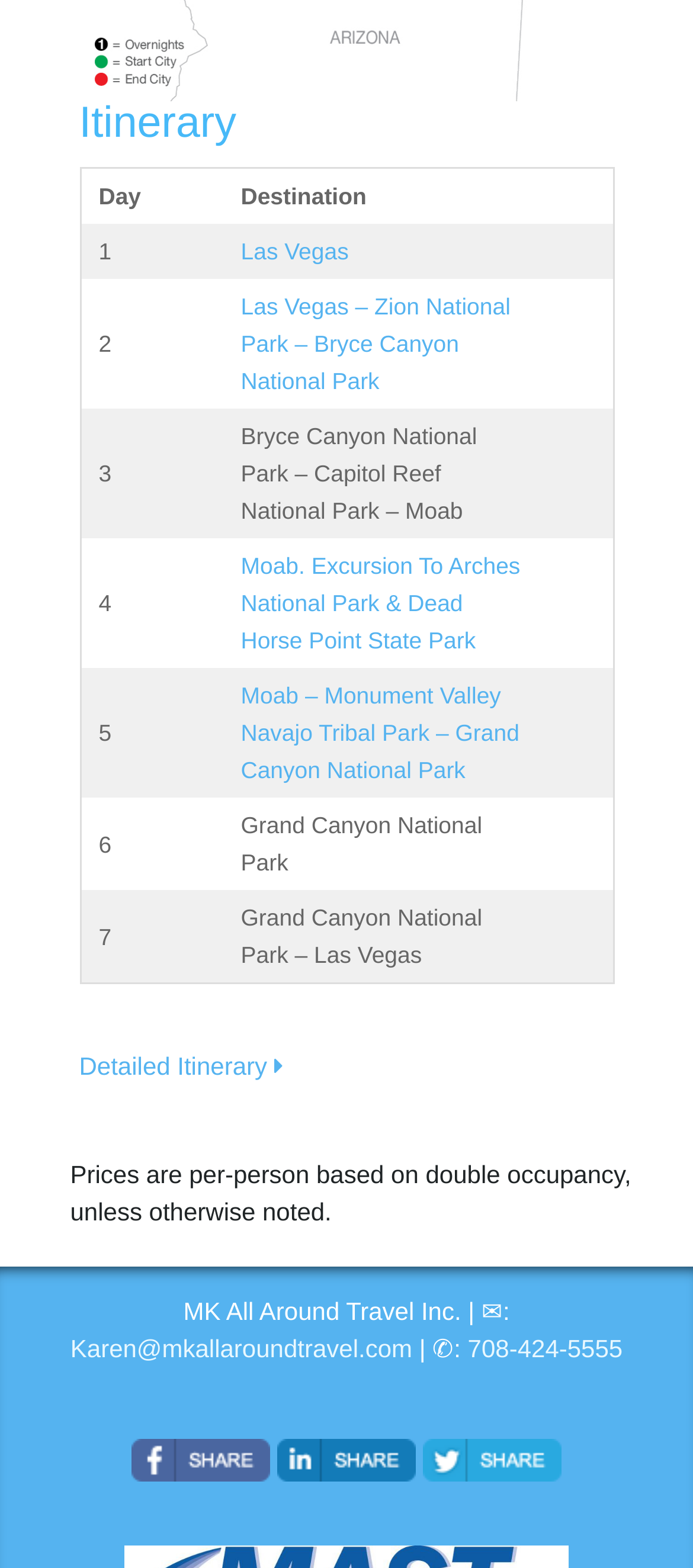From the element description: "Karen@mkallaroundtravel.com", extract the bounding box coordinates of the UI element. The coordinates should be expressed as four float numbers between 0 and 1, in the order [left, top, right, bottom].

[0.102, 0.851, 0.595, 0.869]